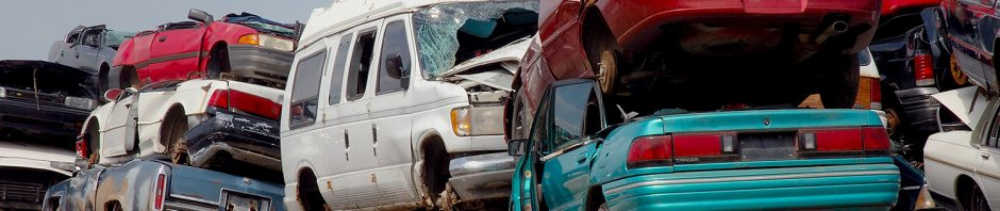Reply to the question with a single word or phrase:
What type of vehicles are being recycled?

Cars